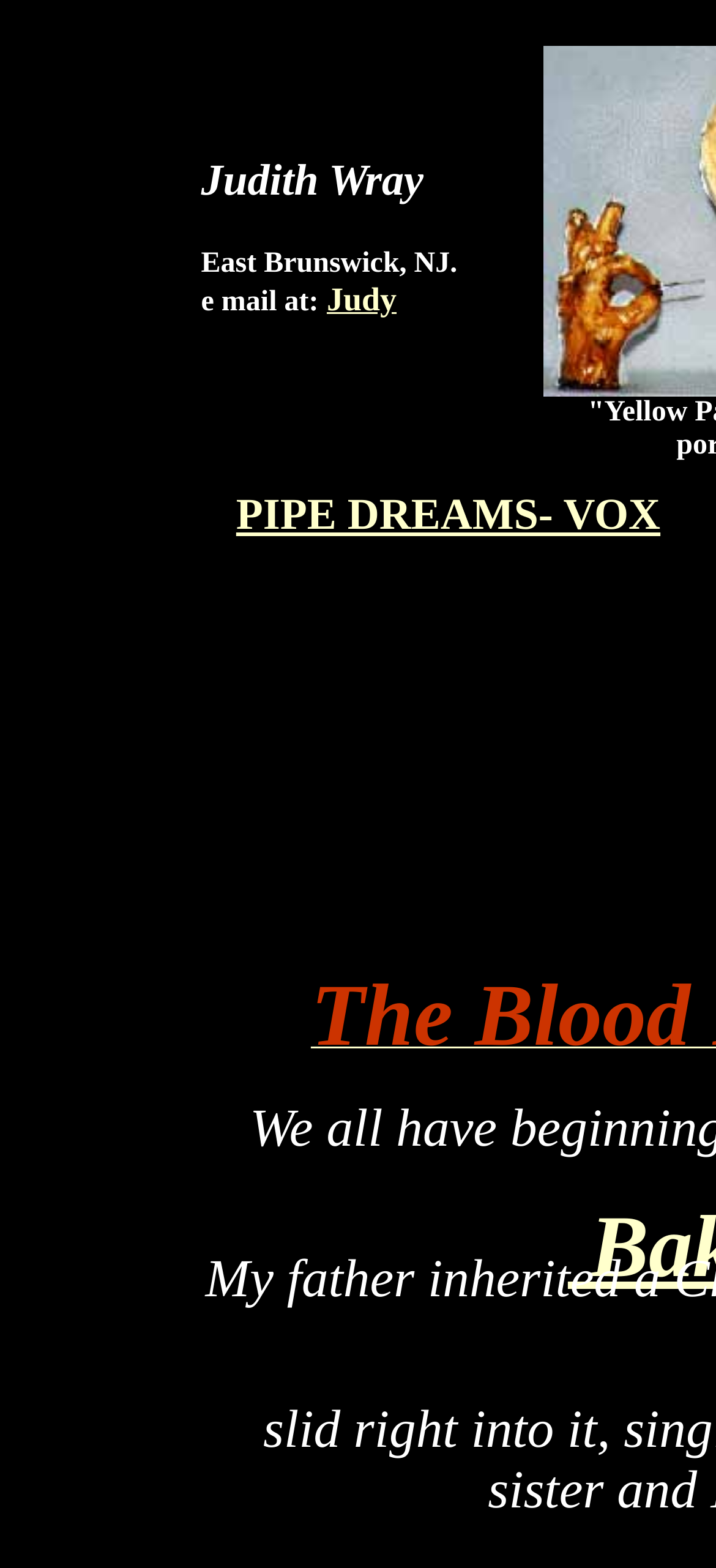Predict the bounding box coordinates for the UI element described as: "Judy". The coordinates should be four float numbers between 0 and 1, presented as [left, top, right, bottom].

[0.456, 0.179, 0.554, 0.202]